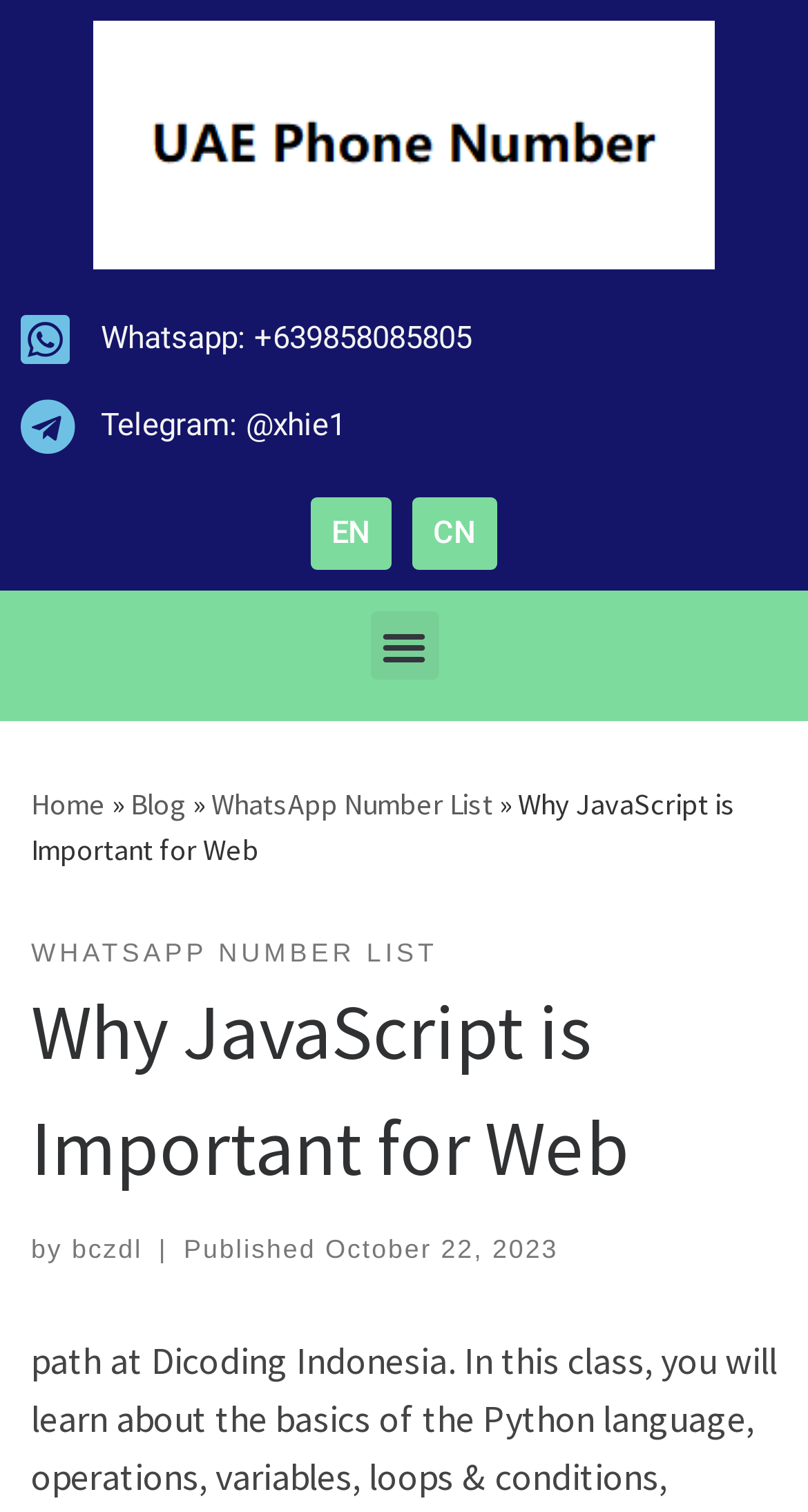Analyze the image and give a detailed response to the question:
Who is the author of the blog post?

The author of the blog post can be determined by looking at the byline of the blog post, which says 'by bczdl', indicating that the author of the blog post is bczdl.